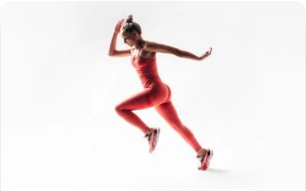What is the color of the background in the image?
Please respond to the question with a detailed and well-explained answer.

The caption describes the background as 'minimalist white', which suggests that the background is a plain, uncluttered, and neutral color that allows the runner to be the focal point of the image.